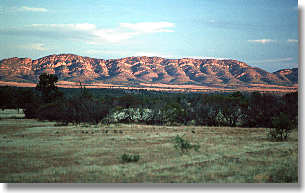Please answer the following question using a single word or phrase: 
Who is the famous artist associated with the Flinders Ranges?

Hans Heysen